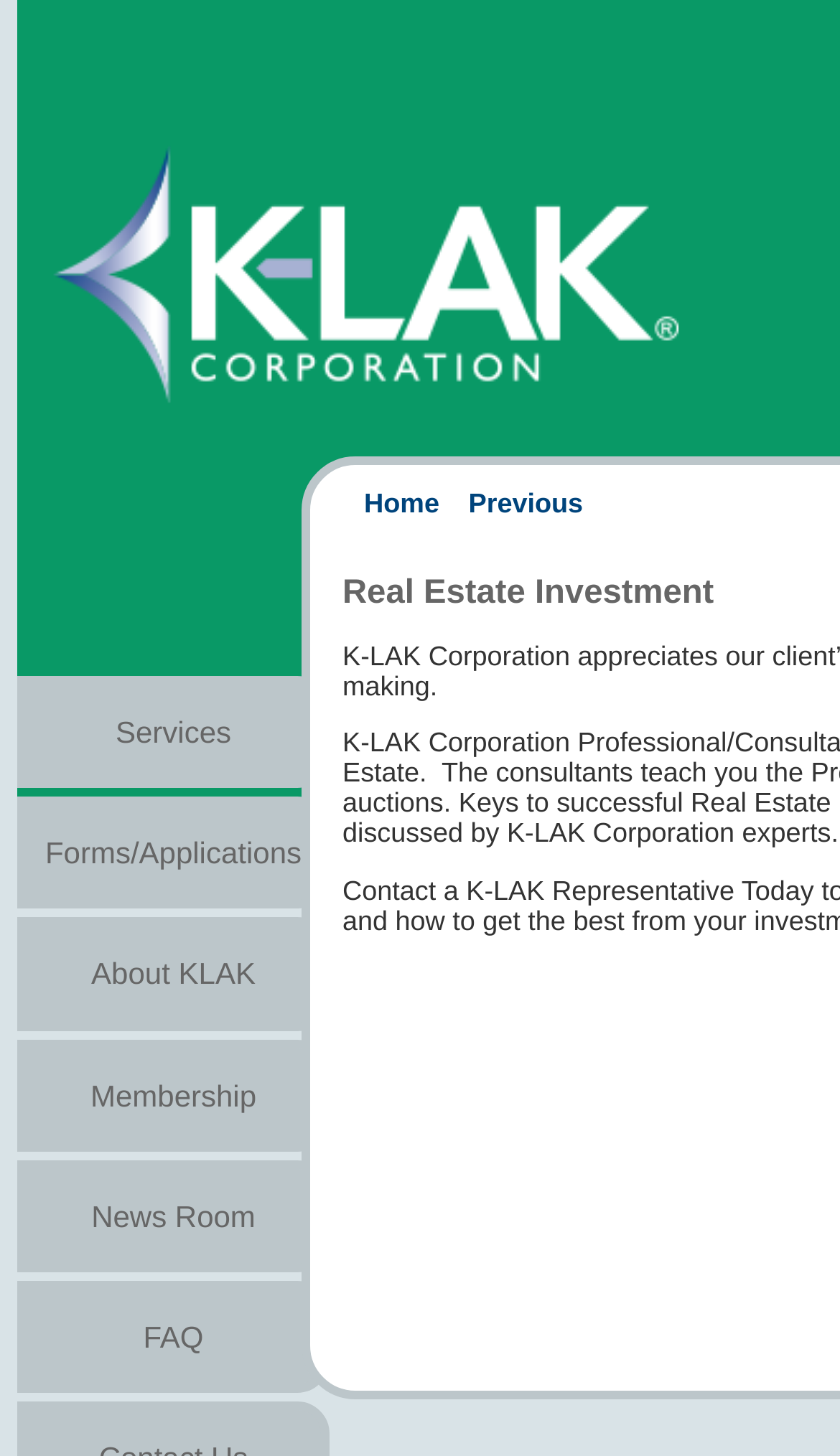Provide the bounding box coordinates of the UI element that matches the description: "Services".

[0.138, 0.469, 0.275, 0.515]